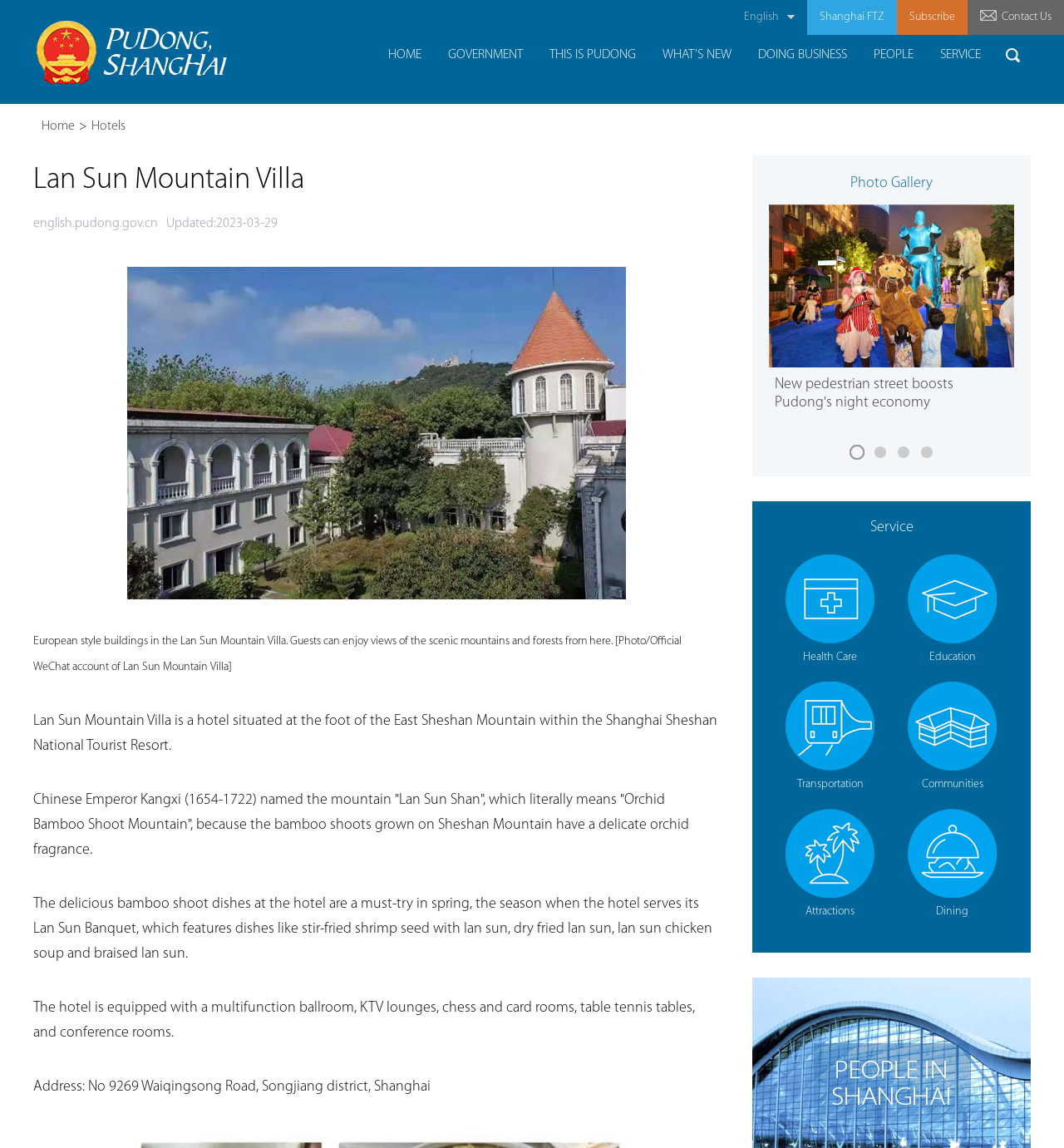Generate an in-depth caption that captures all aspects of the webpage.

The webpage is about Lan Sun Mountain Villa, a hotel situated at the foot of the East Sheshan Mountain within the Shanghai Sheshan National Tourist Resort. At the top of the page, there are four links: "English >", "Shanghai FTZ", "Subscribe", and "Contact Us". Below these links, there is a heading with the hotel's name, followed by a link to the hotel's logo.

On the left side of the page, there is a navigation menu with links to "HOME", "GOVERNMENT", "THIS IS PUDONG", "WHAT'S NEW", "DOING BUSINESS", "PEOPLE", and "SERVICE". Below this menu, there is a link to "Hotels" and a static text displaying the website's URL and update date.

The main content of the page is divided into two sections. The top section features an image of the hotel, with a description of the hotel's location and its European-style buildings. The description also mentions the hotel's scenic views and its famous bamboo shoot dishes.

The bottom section of the main content features several paragraphs of text describing the hotel's facilities, including a multifunction ballroom, KTV lounges, and conference rooms. There is also a paragraph providing the hotel's address.

On the right side of the page, there is a section titled "Photo Gallery" with a link to view more photos. Below this section, there are several news articles with links to read more. There are also links to pages about "Service", "Health Care", "Education", "Transportation", "Communities", "Attractions", and "Dining".

At the bottom of the page, there are links to navigate through the pages, with a heading titled "Service" above them.